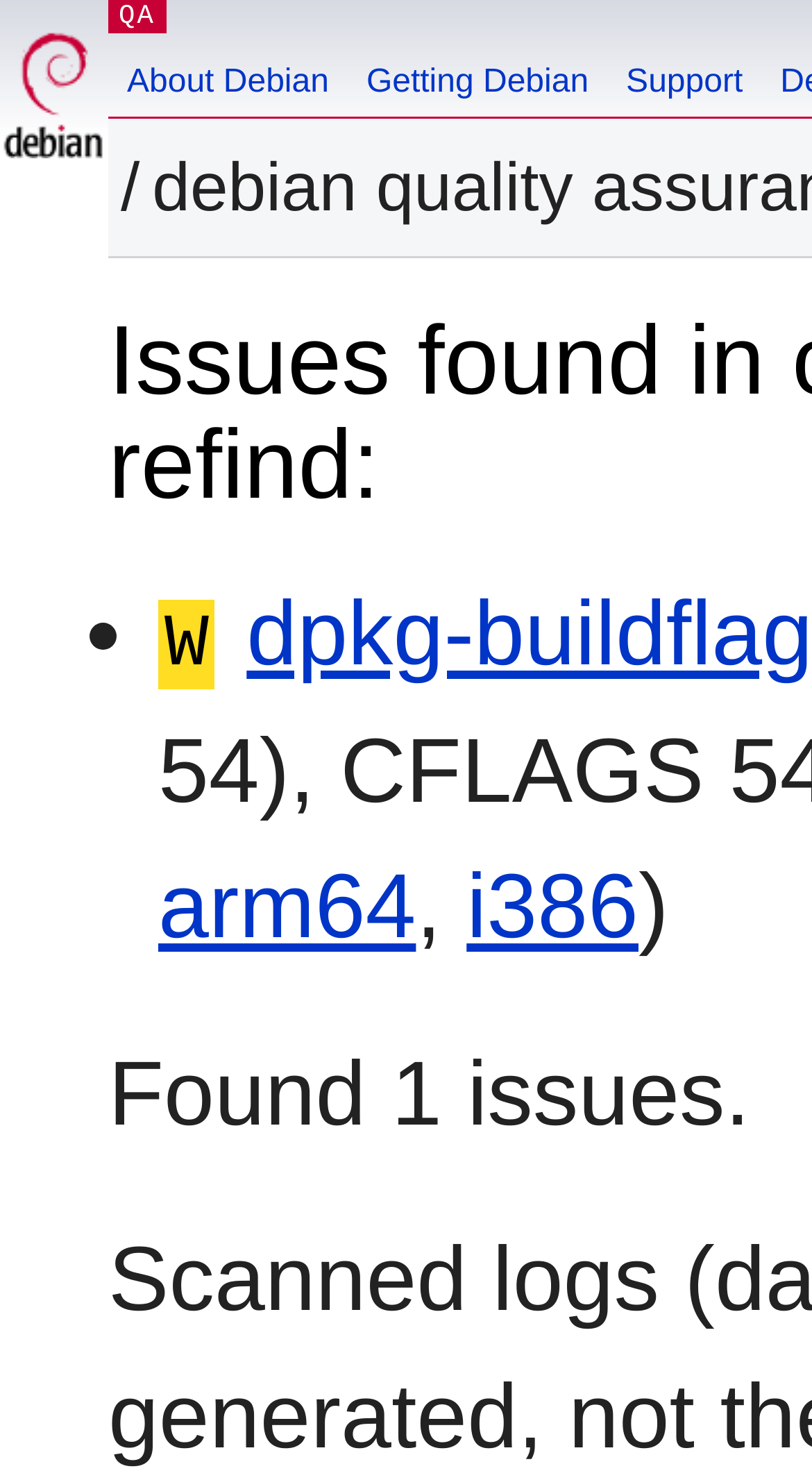What are the two architectures mentioned?
Look at the image and construct a detailed response to the question.

The answer can be inferred from the links 'arm64' and 'i386' in the middle of the webpage, which suggest that these are two architectures being referred to.